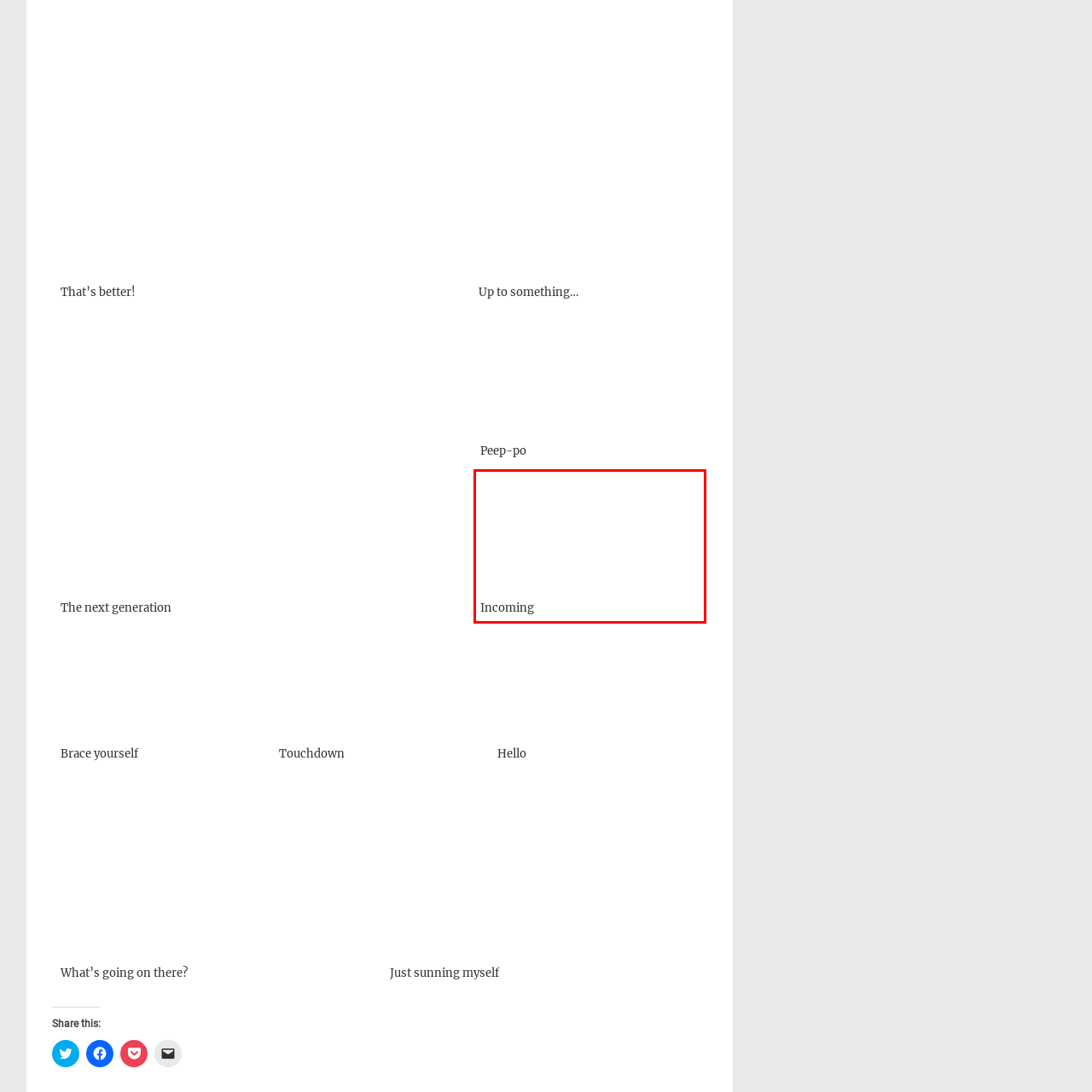View the part of the image surrounded by red, What is the tone evoked by the visual setup? Respond with a concise word or phrase.

Anticipation or readiness